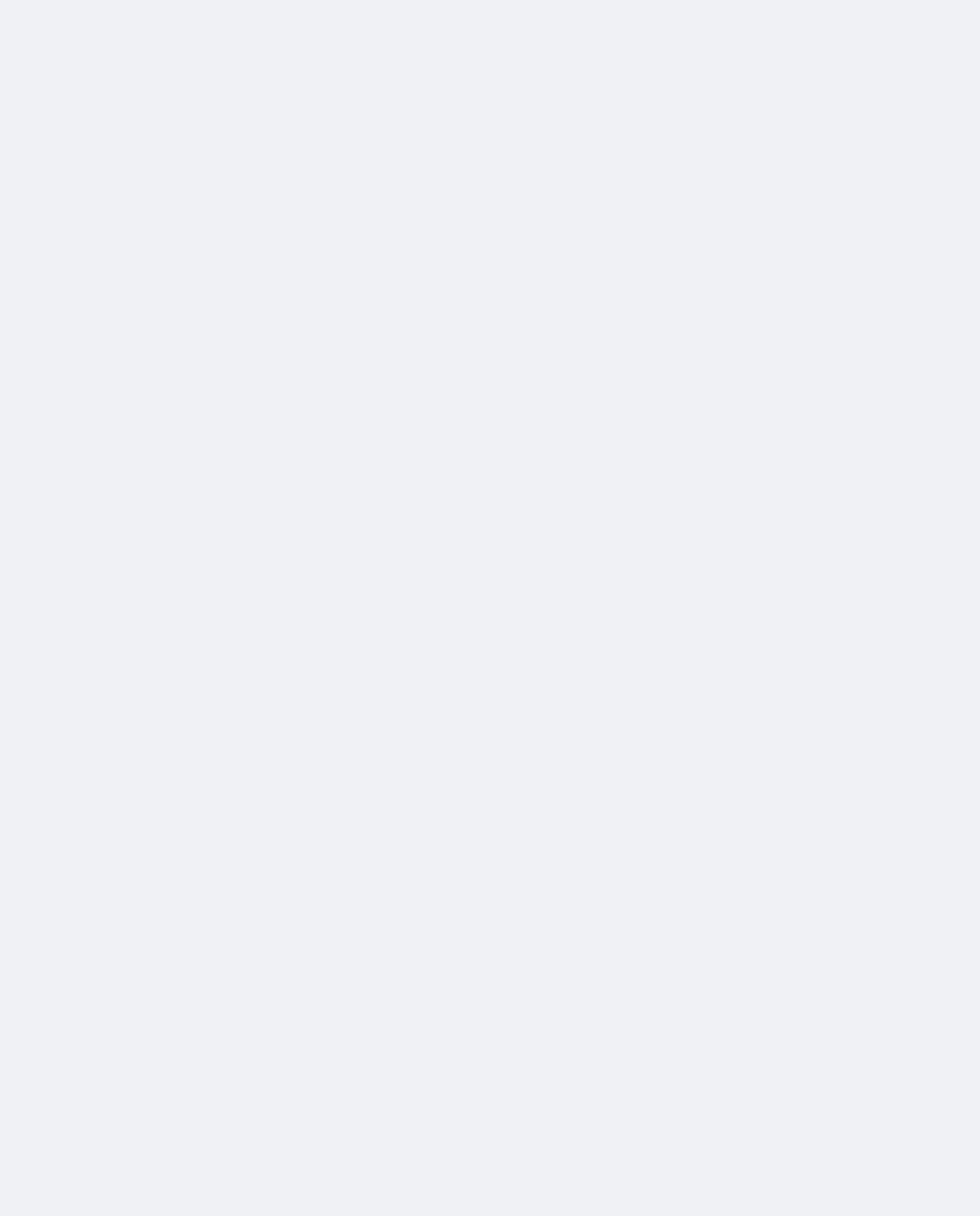Using the description "Trusted Partners", locate and provide the bounding box of the UI element.

[0.656, 0.007, 0.747, 0.019]